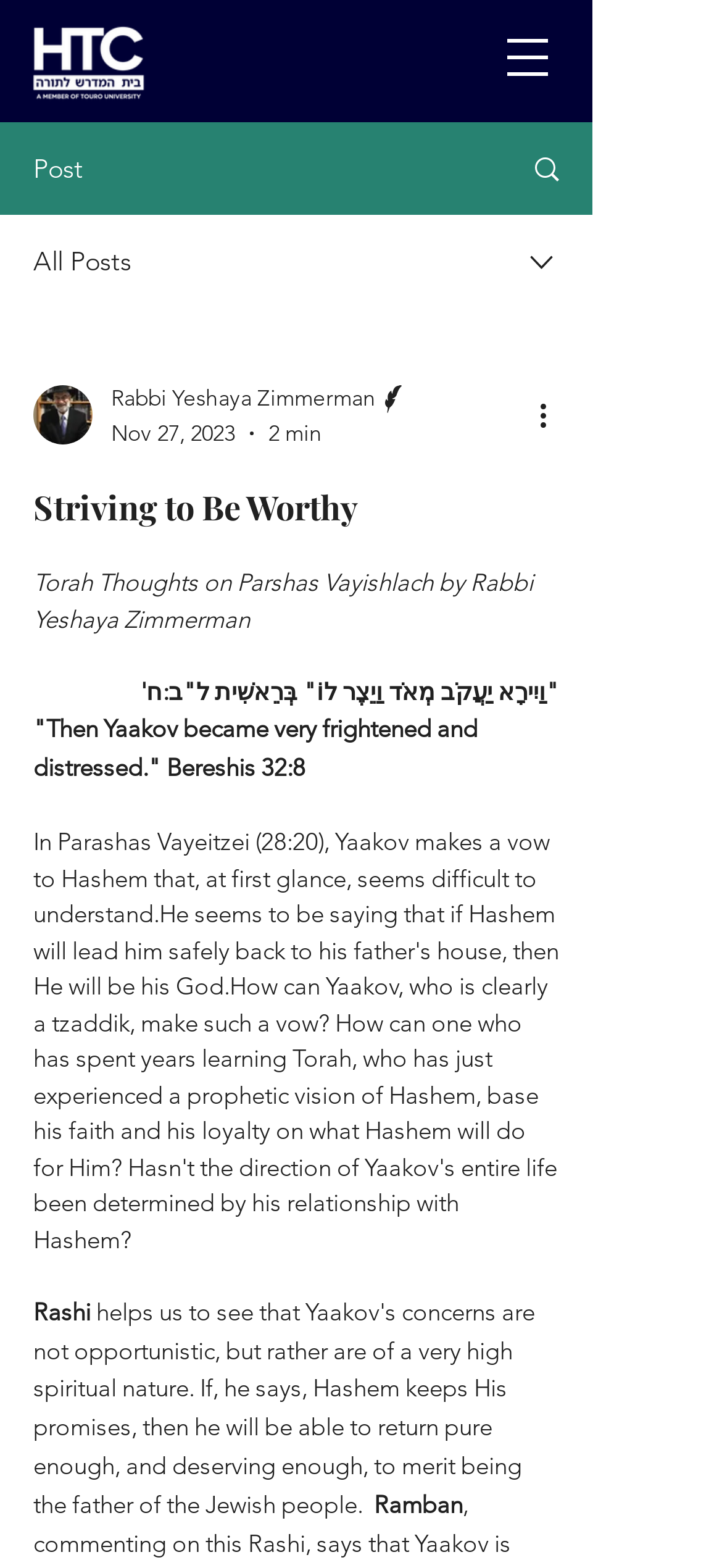Carefully examine the image and provide an in-depth answer to the question: What are the two commentators mentioned in the article?

The commentators mentioned in the article can be found by looking at the StaticText elements at the bottom of the page. The two commentators mentioned are Rashi and Ramban.